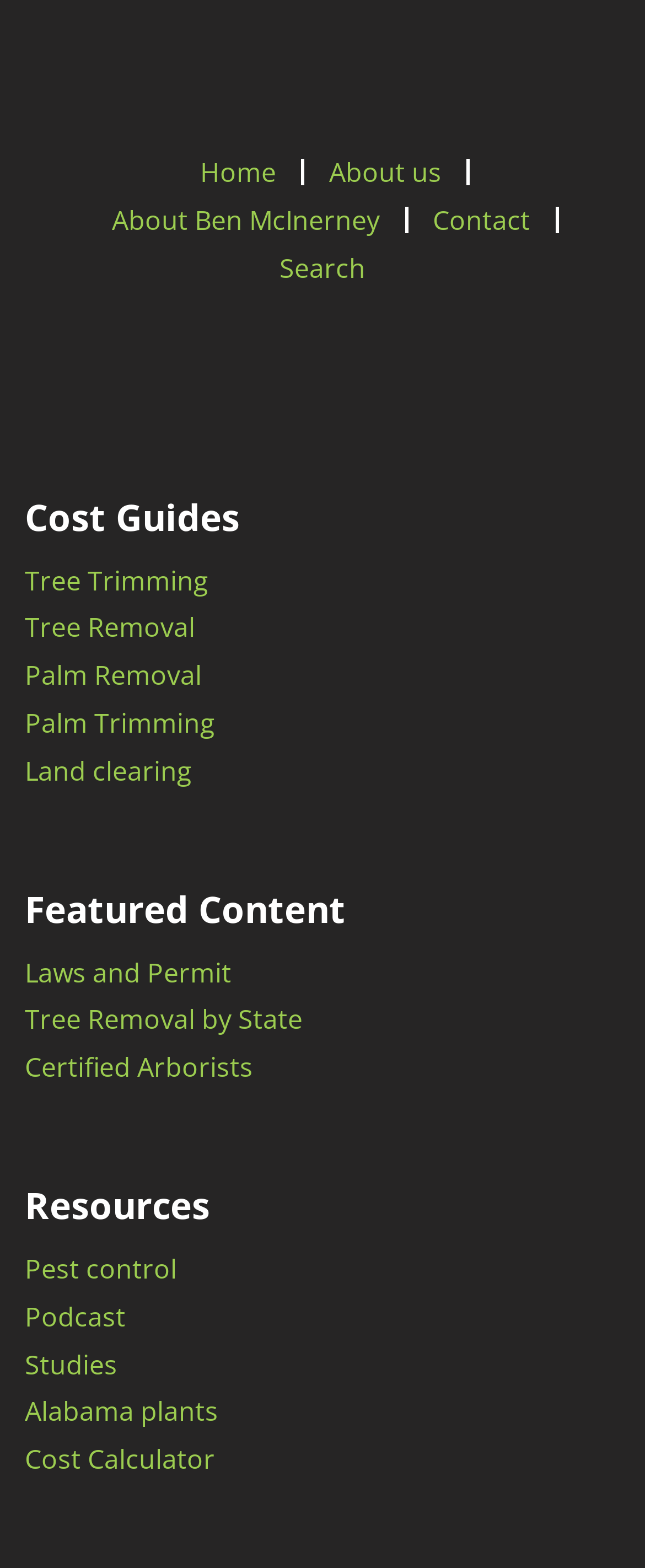What is the second featured content?
Please answer the question with a single word or phrase, referencing the image.

Tree Removal by State